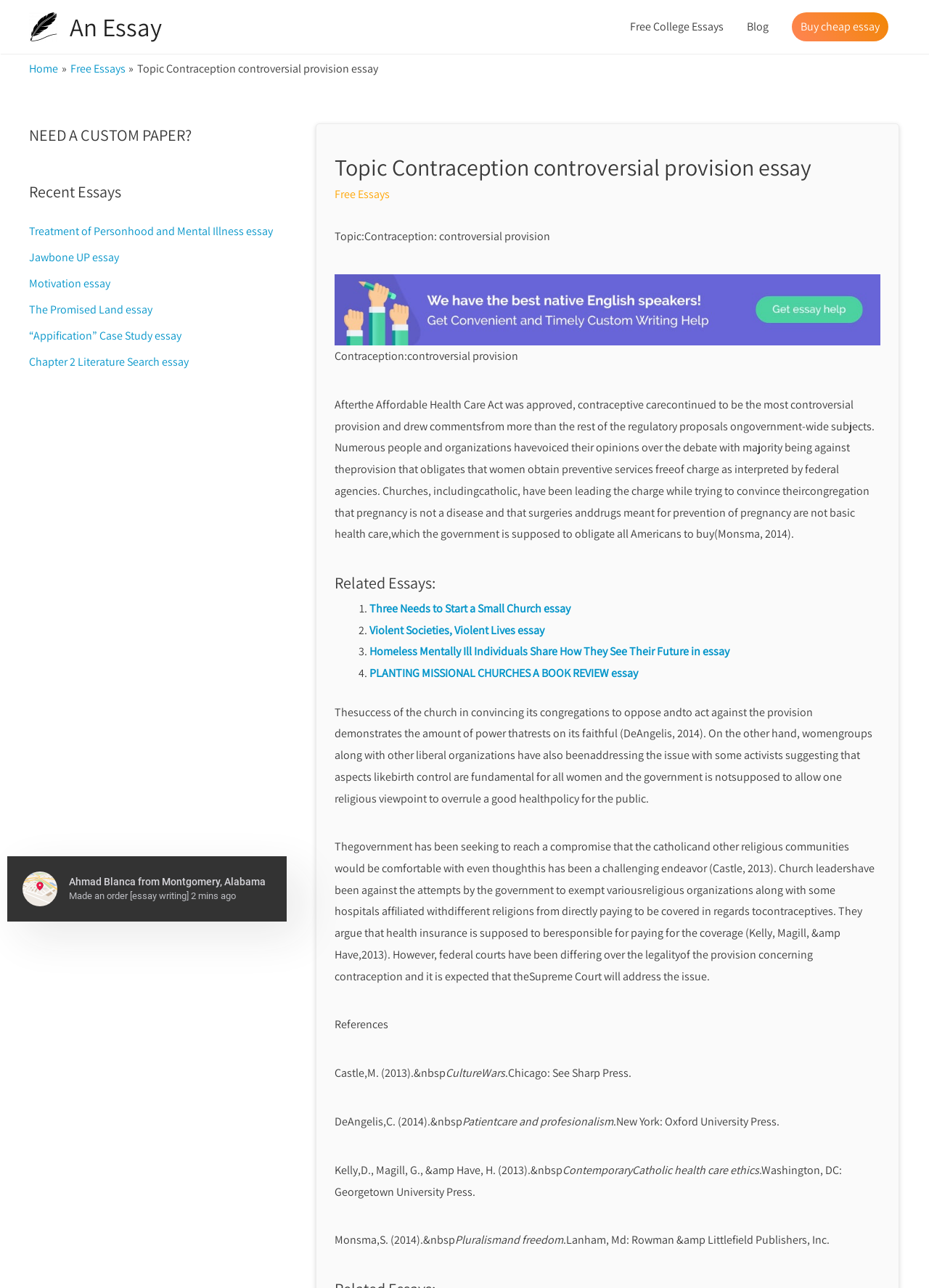Given the following UI element description: "Jawbone UP essay", find the bounding box coordinates in the webpage screenshot.

[0.031, 0.194, 0.128, 0.206]